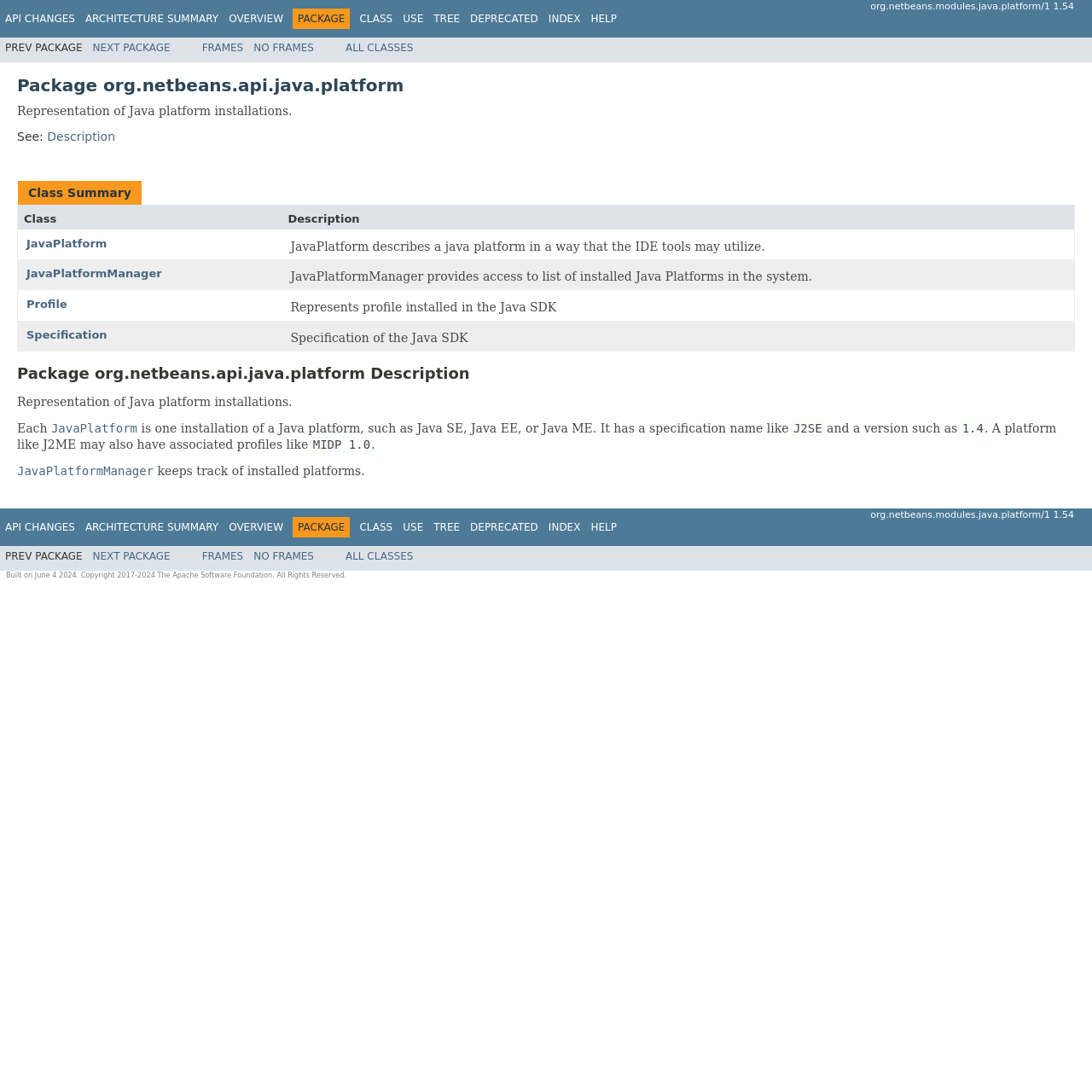What is the specification name of a Java platform?
Examine the image and give a concise answer in one word or a short phrase.

J2SE